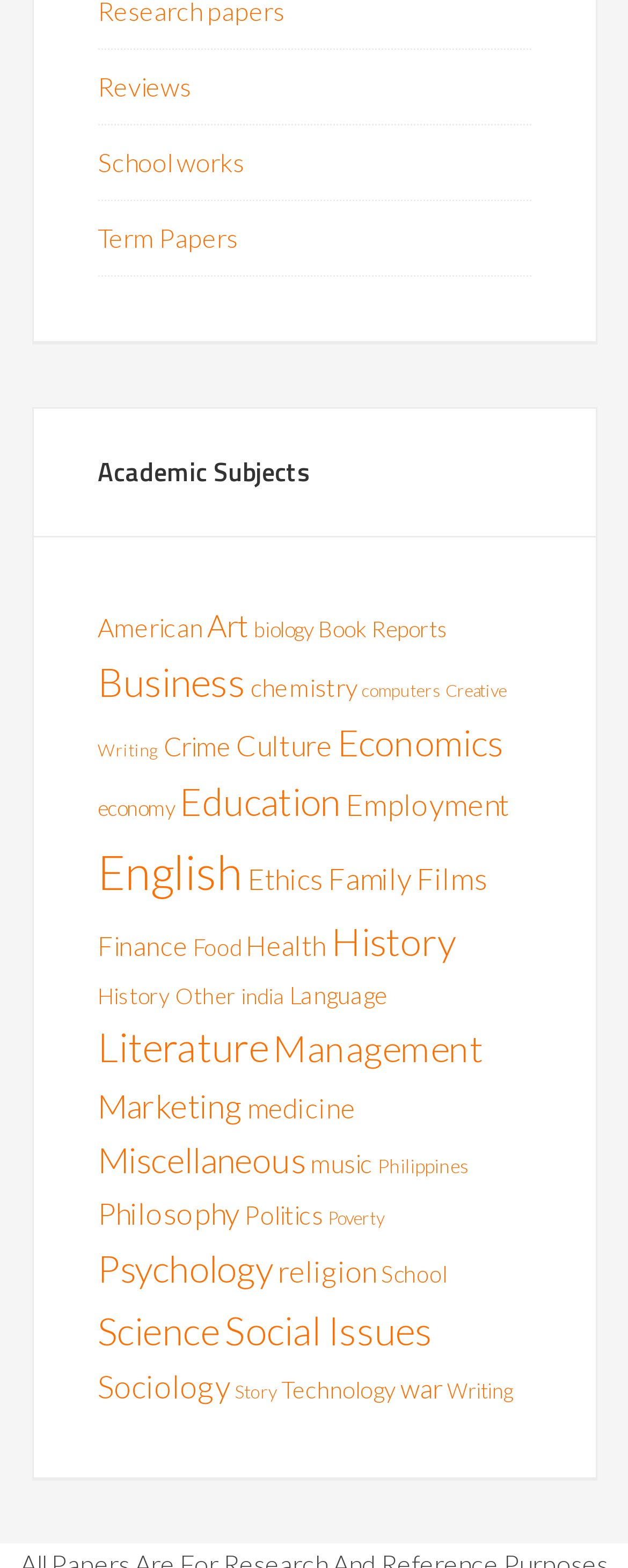Determine the bounding box coordinates for the HTML element mentioned in the following description: "Term Papers". The coordinates should be a list of four floats ranging from 0 to 1, represented as [left, top, right, bottom].

[0.155, 0.141, 0.378, 0.161]